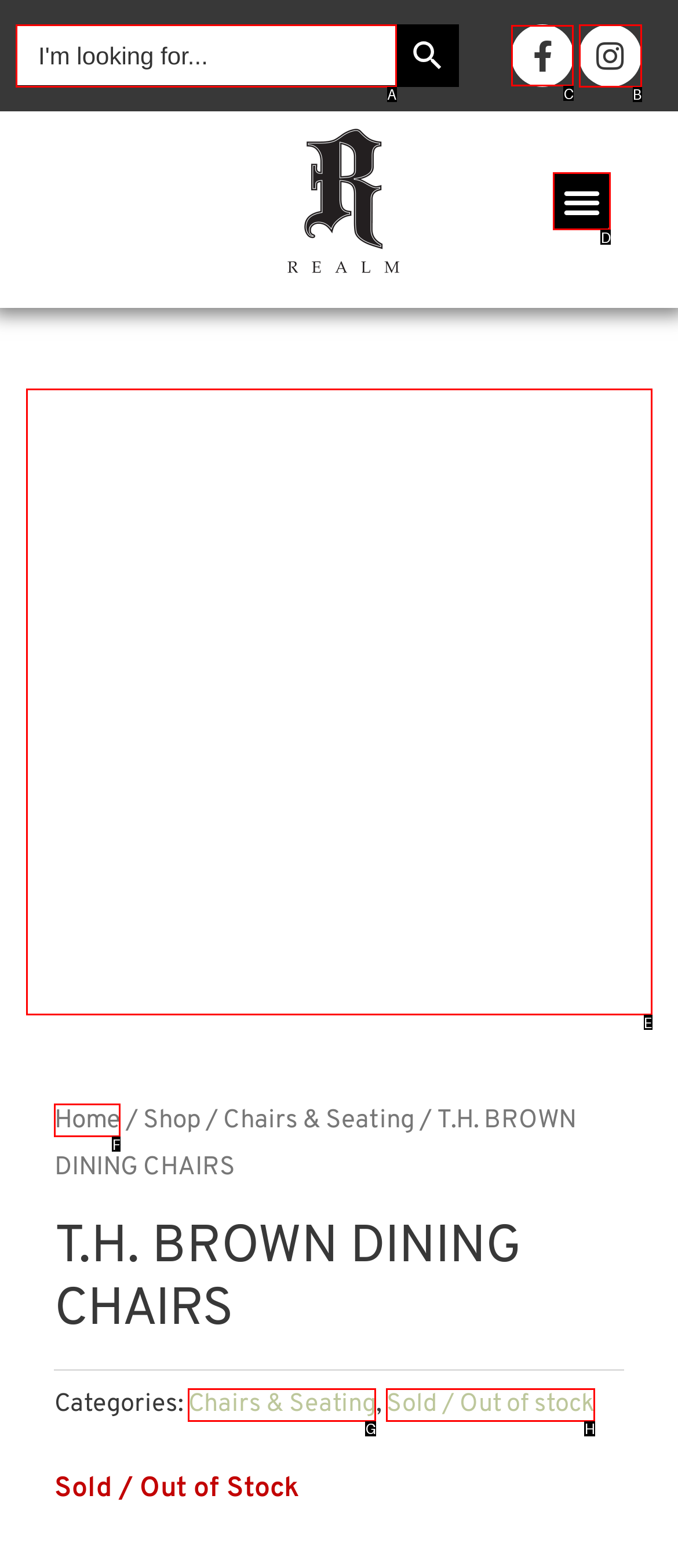Select the letter of the element you need to click to complete this task: Visit Facebook page
Answer using the letter from the specified choices.

C